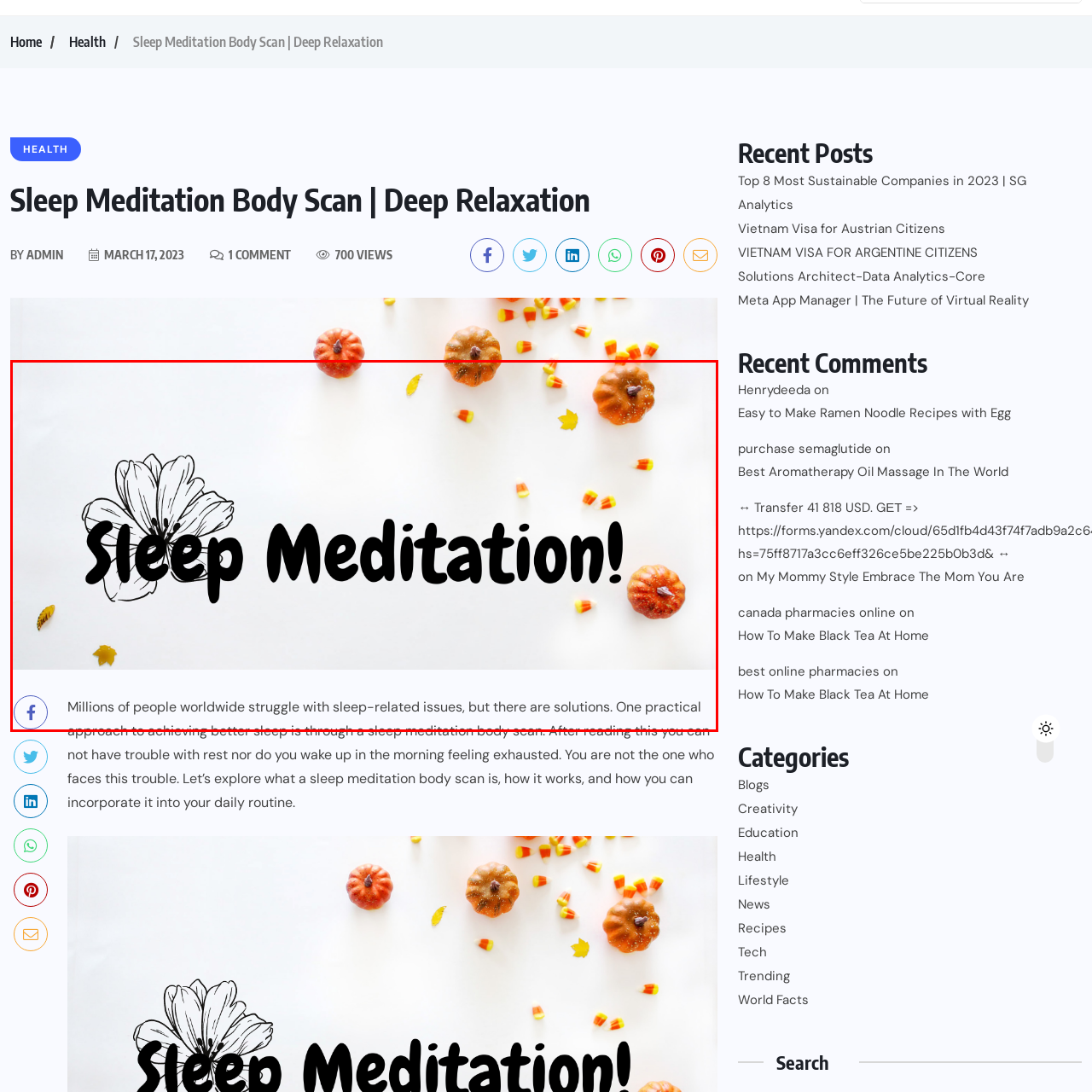Give an in-depth description of the image highlighted with the red boundary.

This vibrant image highlights the theme of sleep meditation, featuring the bold text "Sleep Meditation!" in an engaging font that captures attention. Accompanying the text is an illustration of a flower, adding an artistic touch that evokes tranquility and relaxation. The background is adorned with colorful autumn leaves and small pumpkins, enhancing the cozy and calming atmosphere associated with meditation practices. Below the title, a brief description emphasizes the prevalence of sleep-related issues faced by many individuals and introduces the concept of a sleep meditation body scan as a beneficial solution. This inviting visual serves as a perfect introduction to the topic, encouraging viewers to explore effective ways to improve their sleep through meditation techniques.